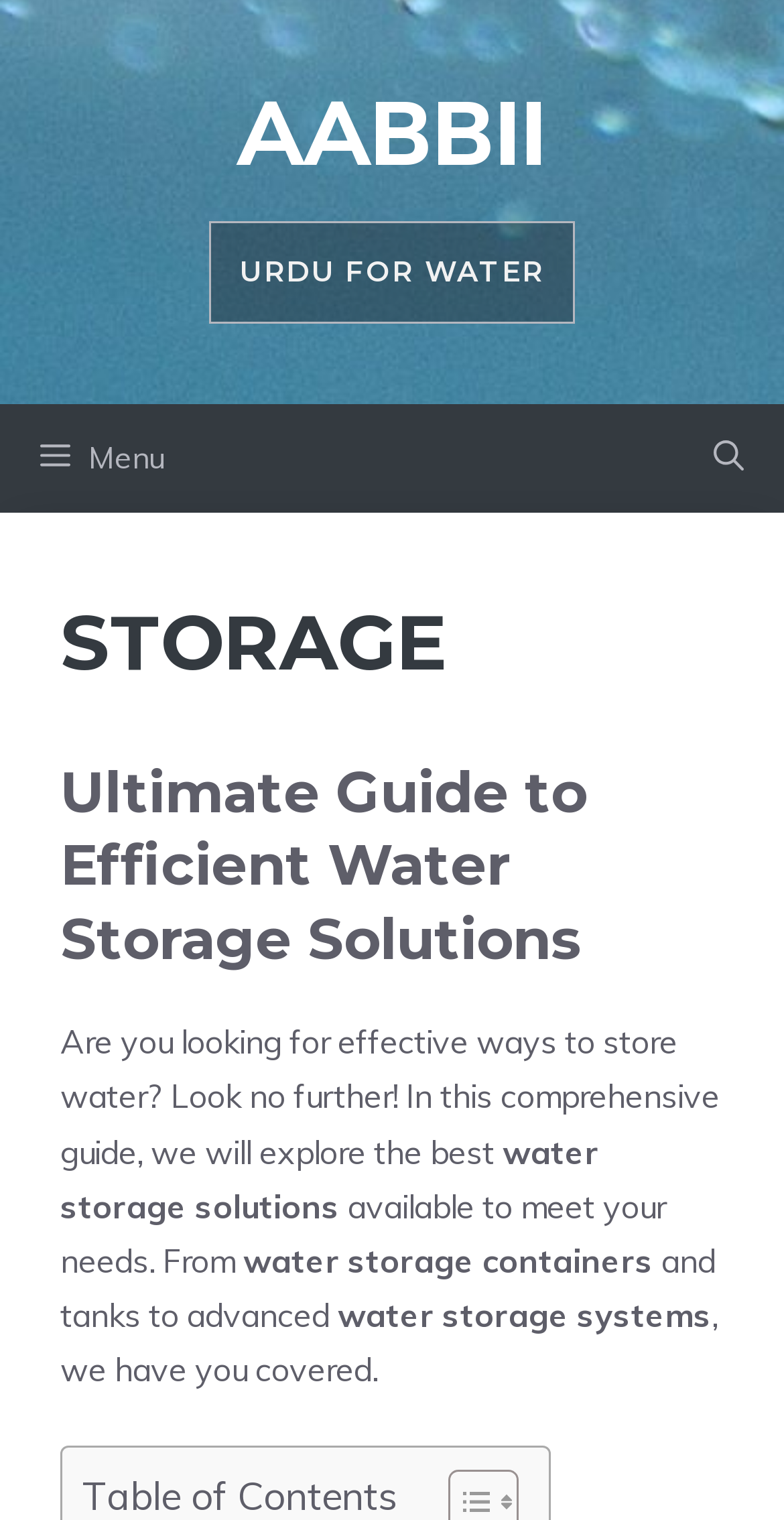What is the main topic of this webpage?
Using the visual information, reply with a single word or short phrase.

Water Storage